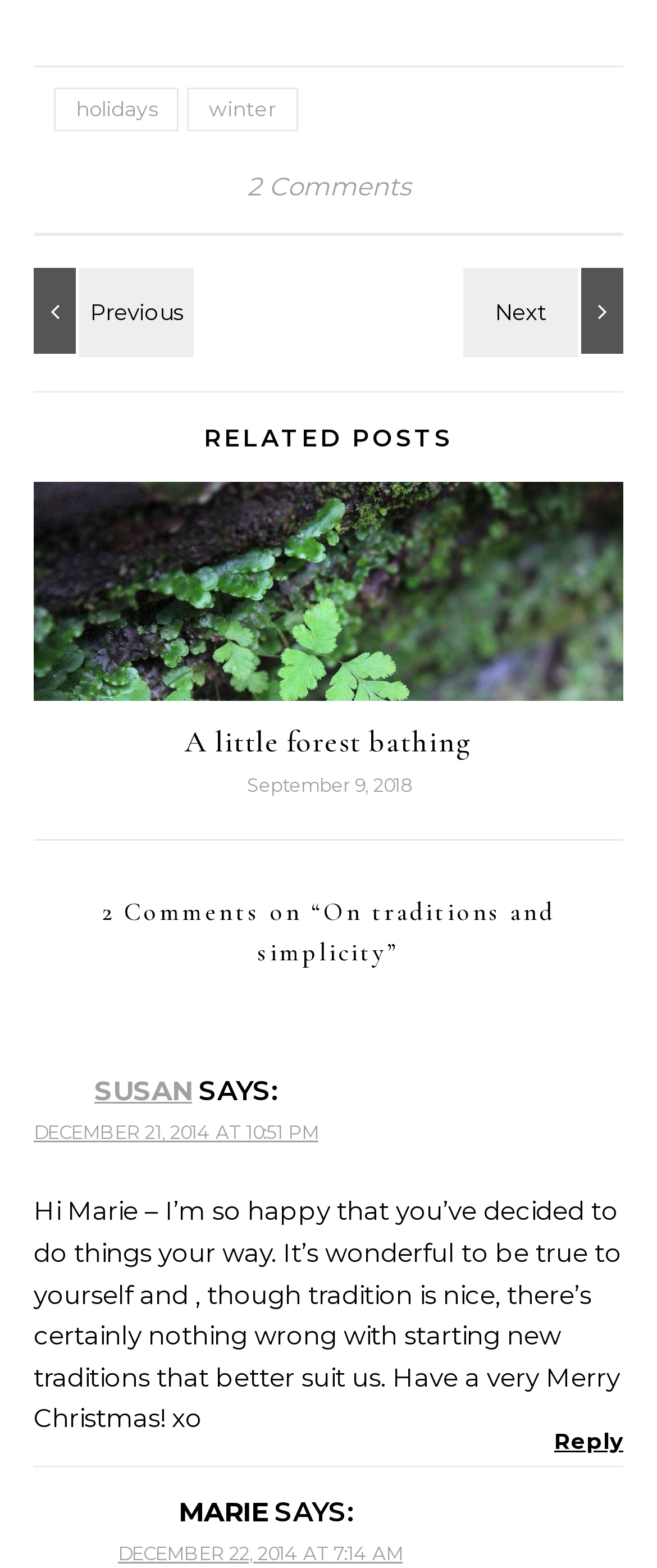Please locate the bounding box coordinates of the element that needs to be clicked to achieve the following instruction: "click on previous page". The coordinates should be four float numbers between 0 and 1, i.e., [left, top, right, bottom].

[0.051, 0.171, 0.282, 0.226]